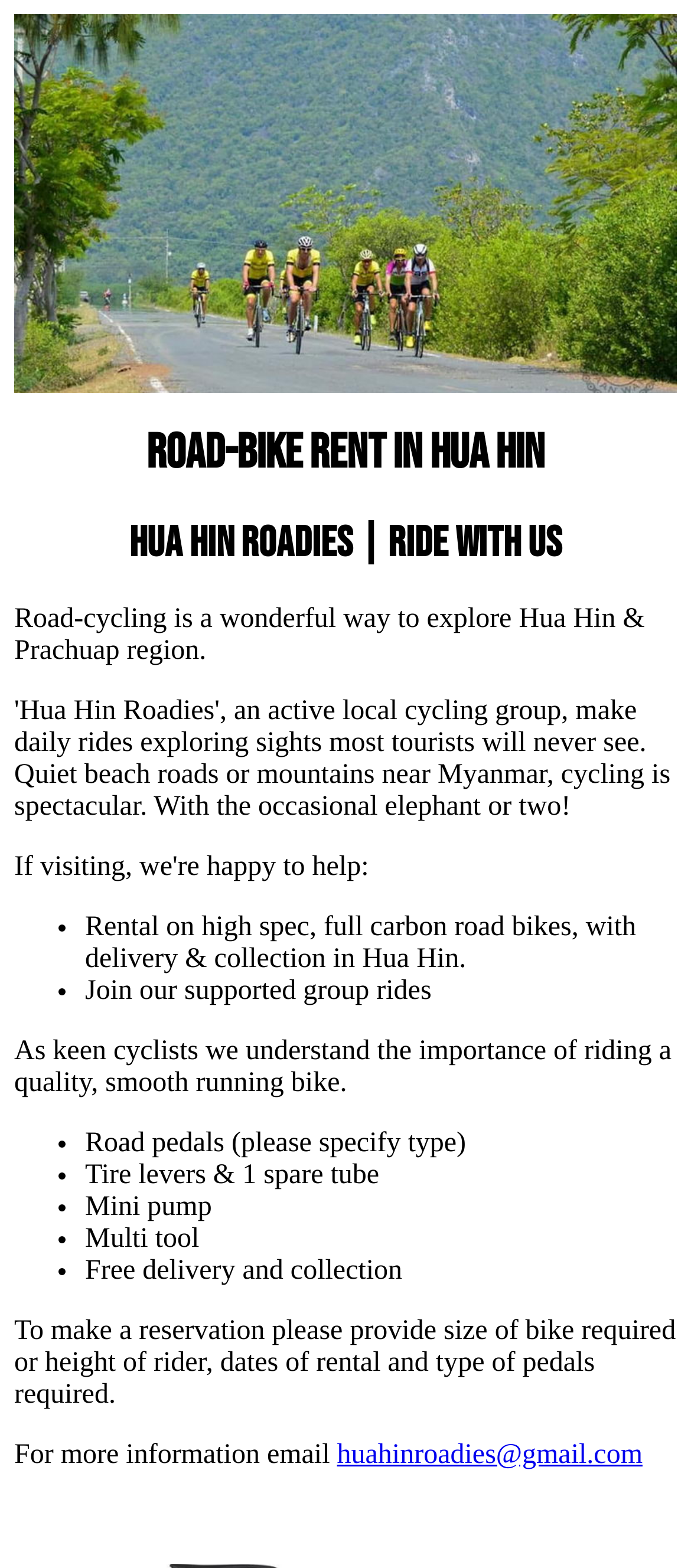Give the bounding box coordinates for the element described as: "huahinroadies@gmail.com".

[0.488, 0.918, 0.93, 0.937]